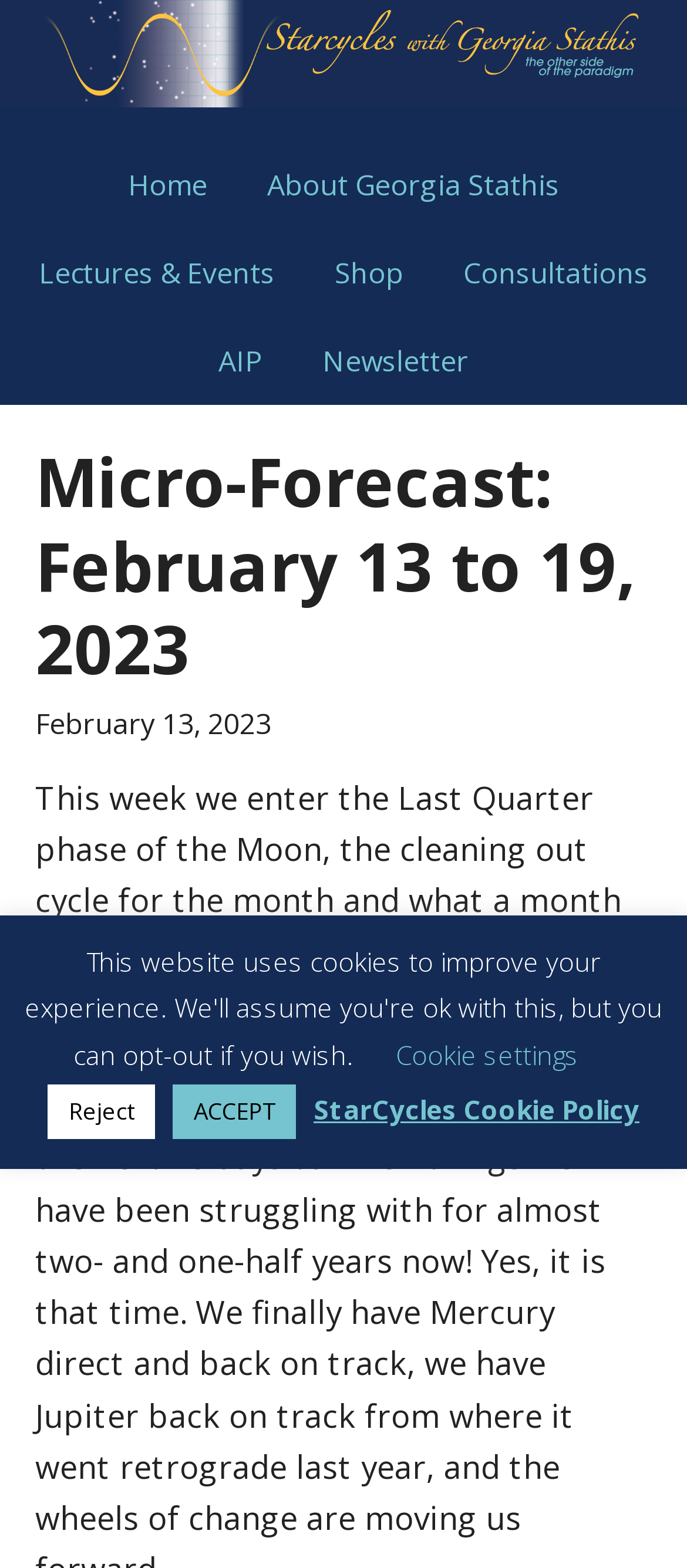Please identify the bounding box coordinates of the clickable region that I should interact with to perform the following instruction: "check consultations". The coordinates should be expressed as four float numbers between 0 and 1, i.e., [left, top, right, bottom].

[0.636, 0.146, 0.982, 0.202]